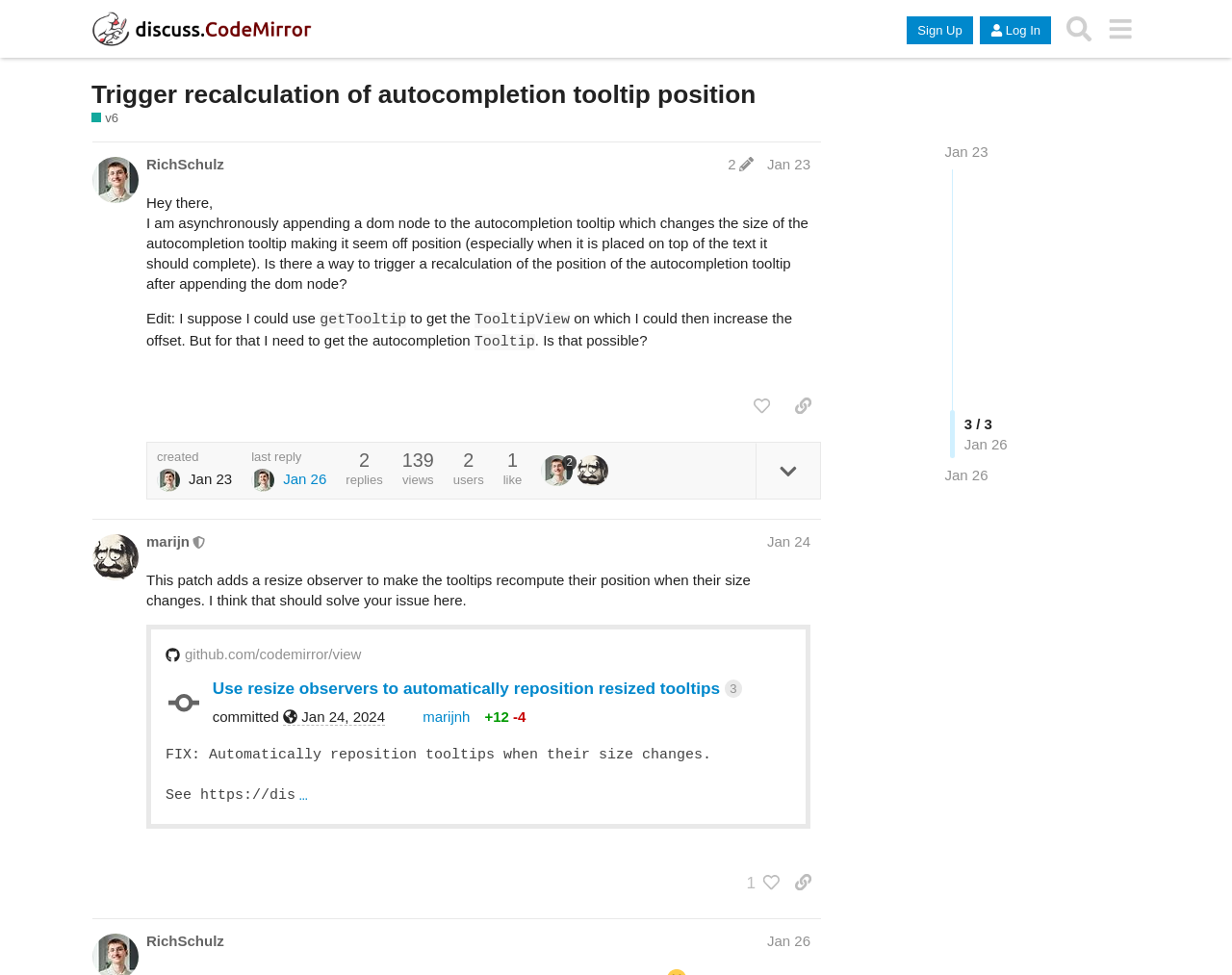Determine the bounding box coordinates of the clickable region to follow the instruction: "Click the 'Sign Up' button".

[0.736, 0.017, 0.79, 0.045]